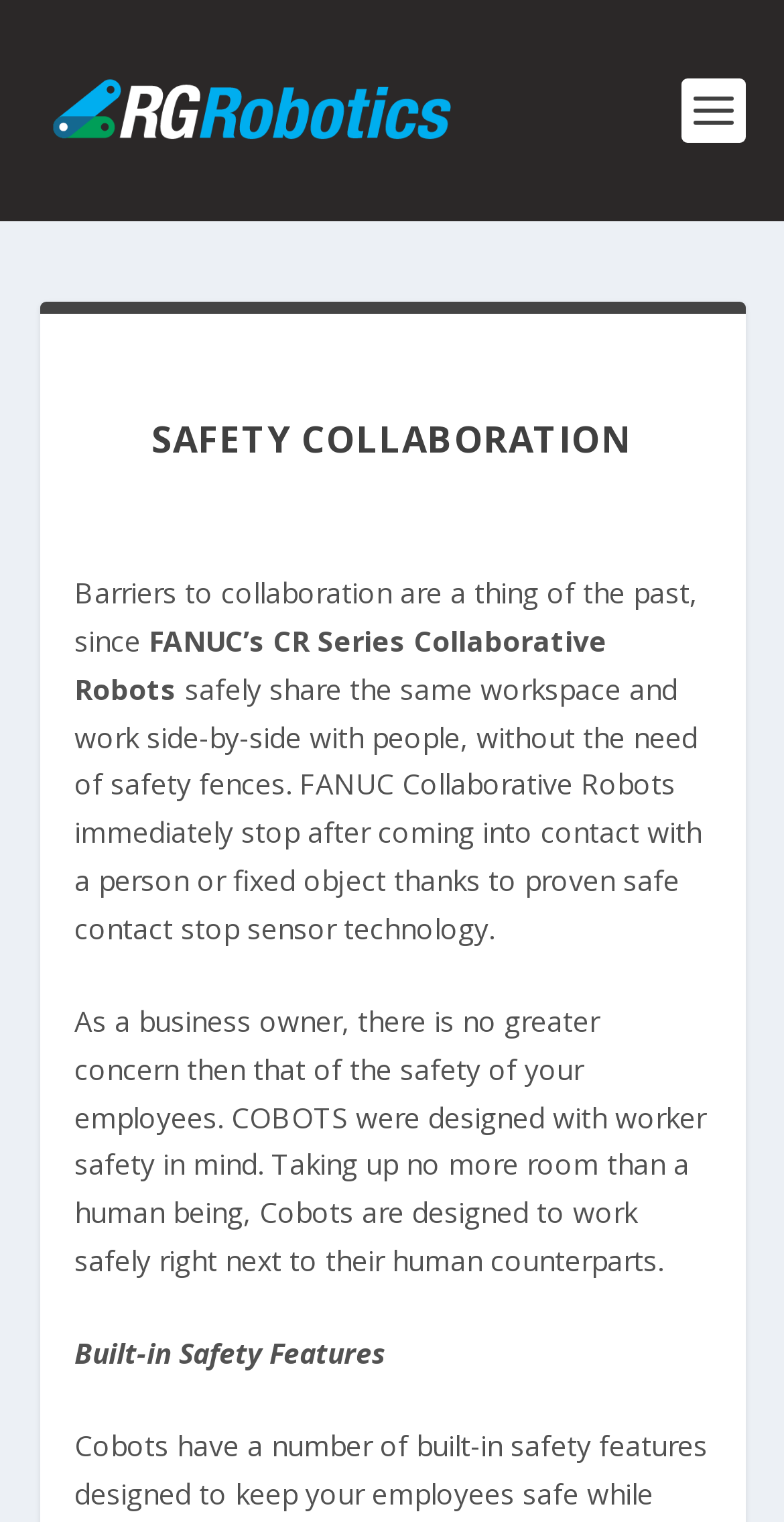Carefully examine the image and provide an in-depth answer to the question: What type of robots are mentioned on this webpage?

From the StaticText elements, I can see that the webpage mentions 'FANUC’s CR Series Collaborative Robots' and 'COBOTS', which are types of collaborative robots designed to work safely with humans.